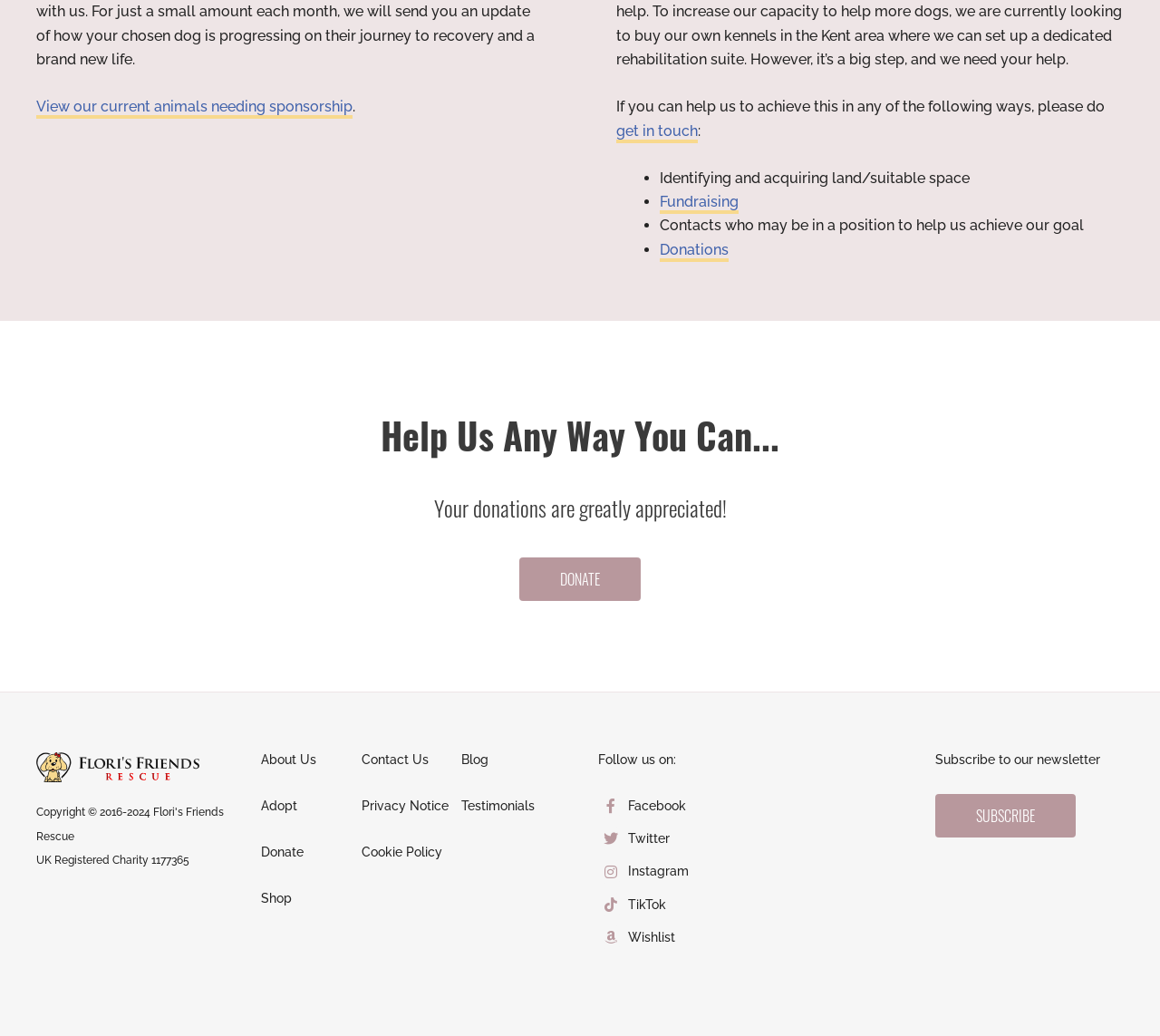Please specify the coordinates of the bounding box for the element that should be clicked to carry out this instruction: "Donate". The coordinates must be four float numbers between 0 and 1, formatted as [left, top, right, bottom].

[0.448, 0.538, 0.552, 0.58]